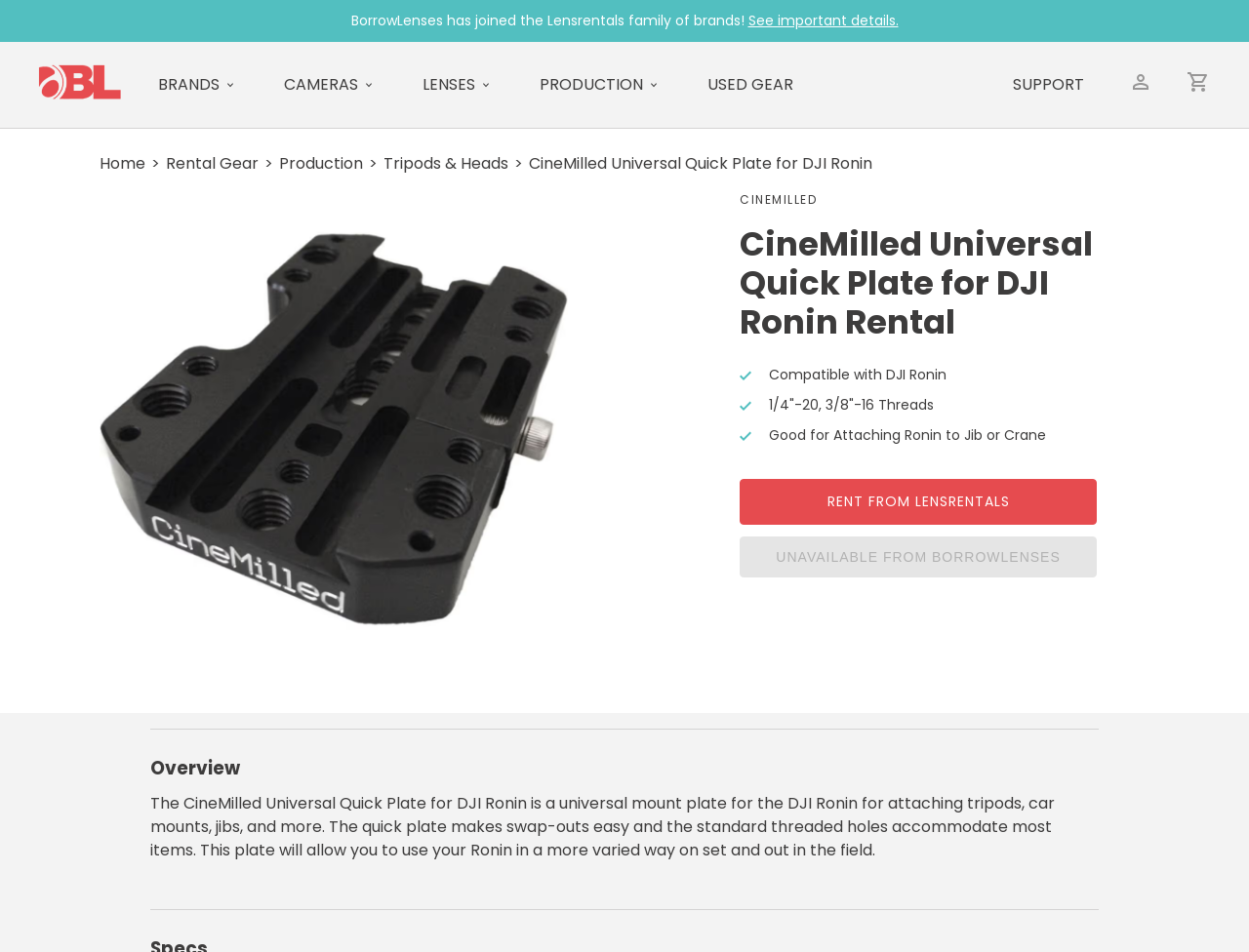Find the bounding box coordinates of the element's region that should be clicked in order to follow the given instruction: "Go to the SUPPORT page". The coordinates should consist of four float numbers between 0 and 1, i.e., [left, top, right, bottom].

[0.811, 0.077, 0.868, 0.102]